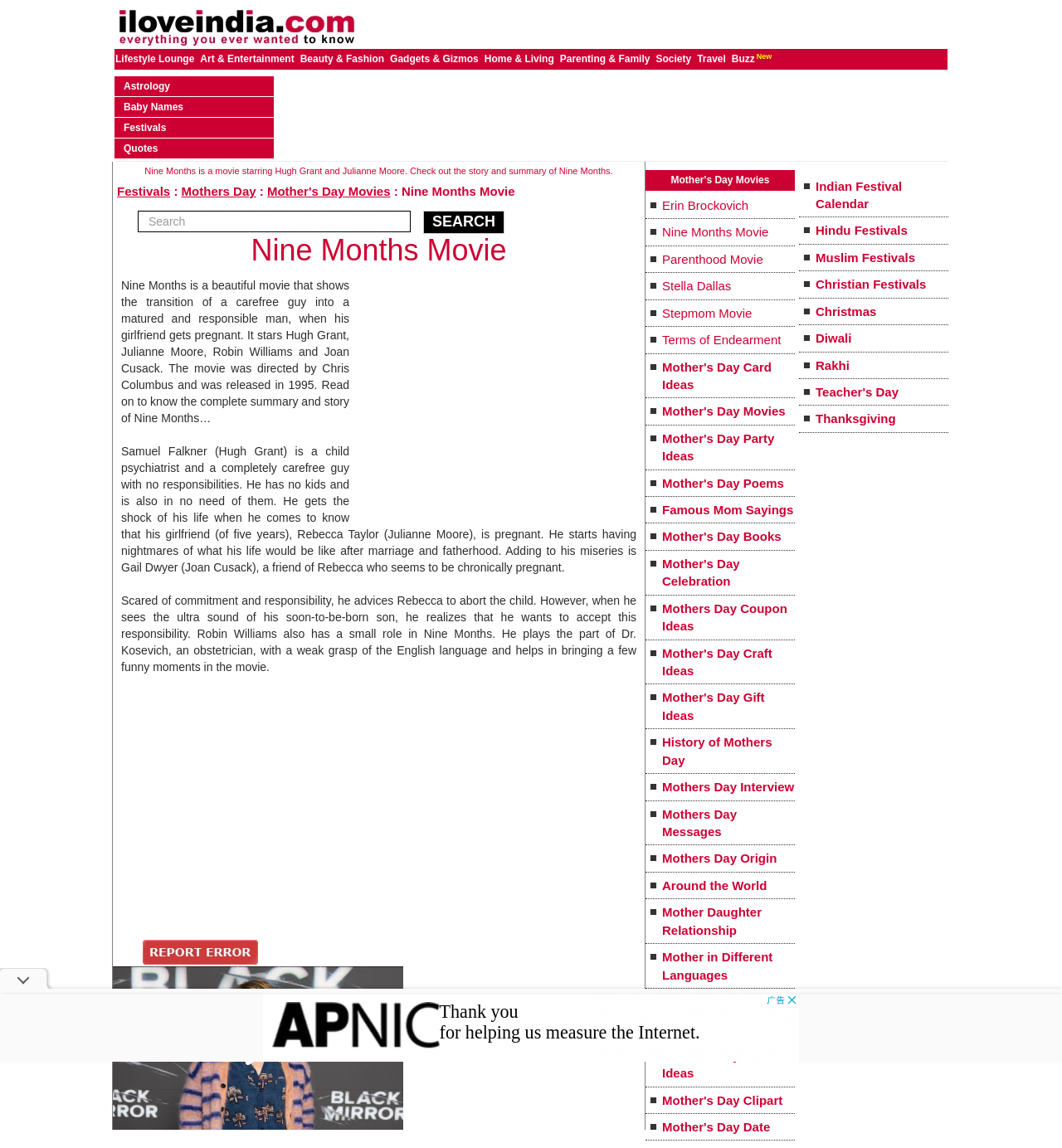Identify the bounding box coordinates for the element you need to click to achieve the following task: "Read the summary of Nine Months movie". The coordinates must be four float values ranging from 0 to 1, formatted as [left, top, right, bottom].

[0.114, 0.243, 0.329, 0.37]